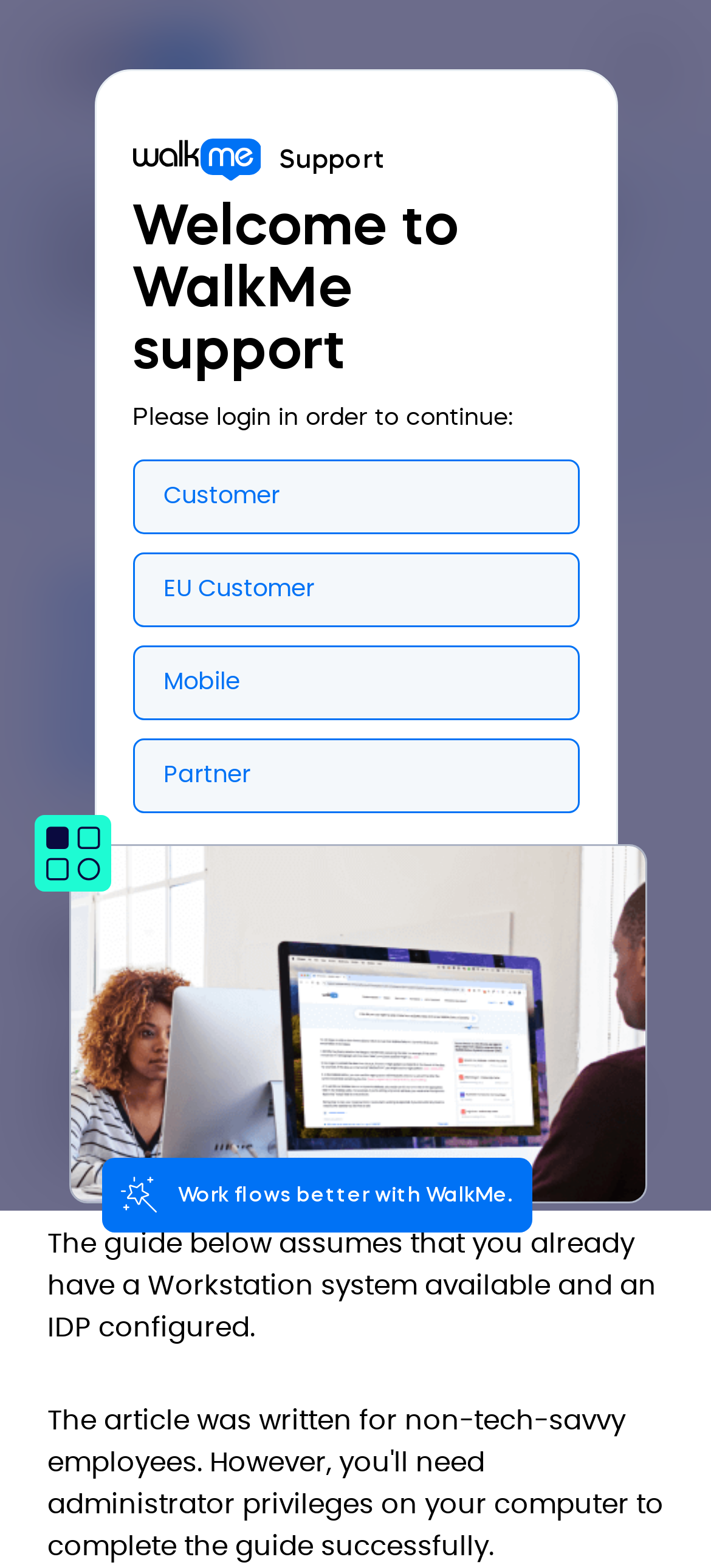Please identify the bounding box coordinates of the area I need to click to accomplish the following instruction: "Go to WalkMe homepage".

[0.067, 0.026, 0.326, 0.065]